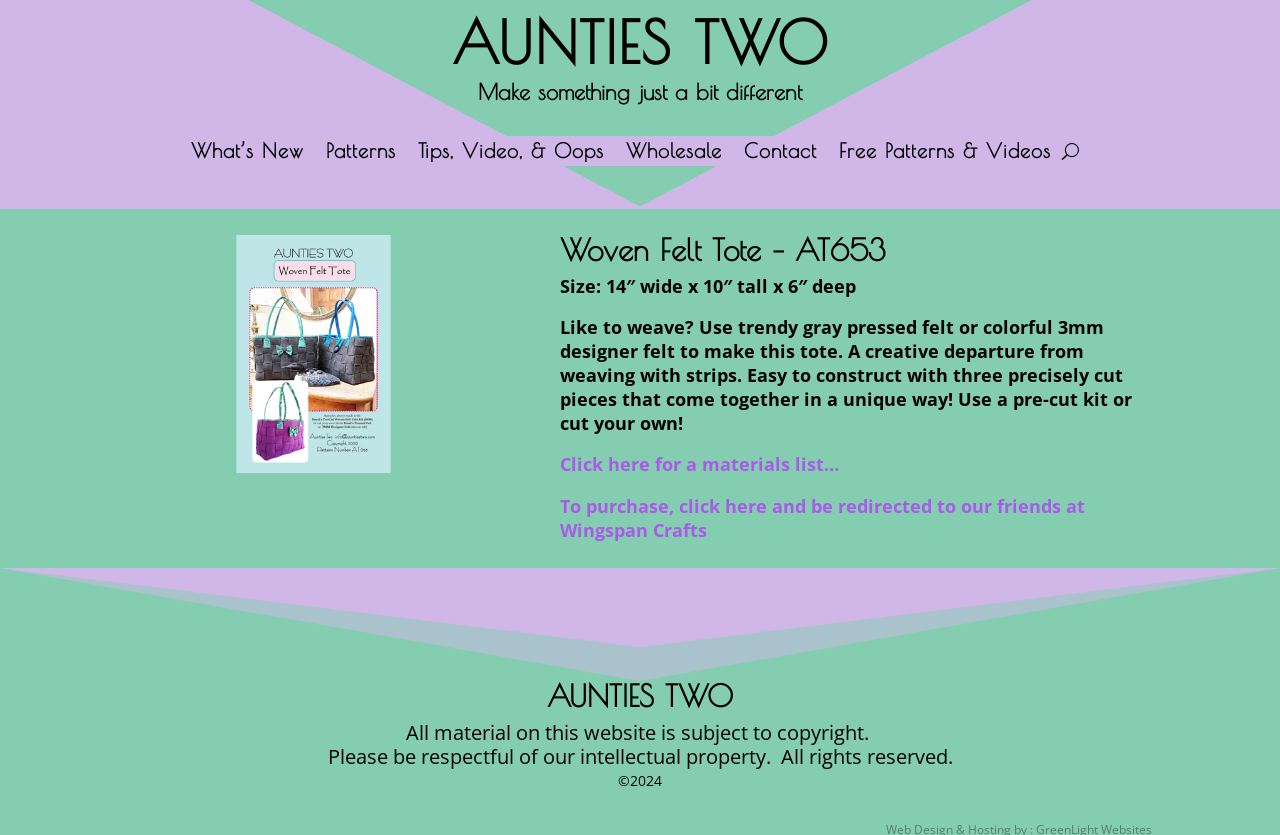Determine the bounding box coordinates of the region that needs to be clicked to achieve the task: "Contact Aunties Two".

[0.581, 0.173, 0.638, 0.199]